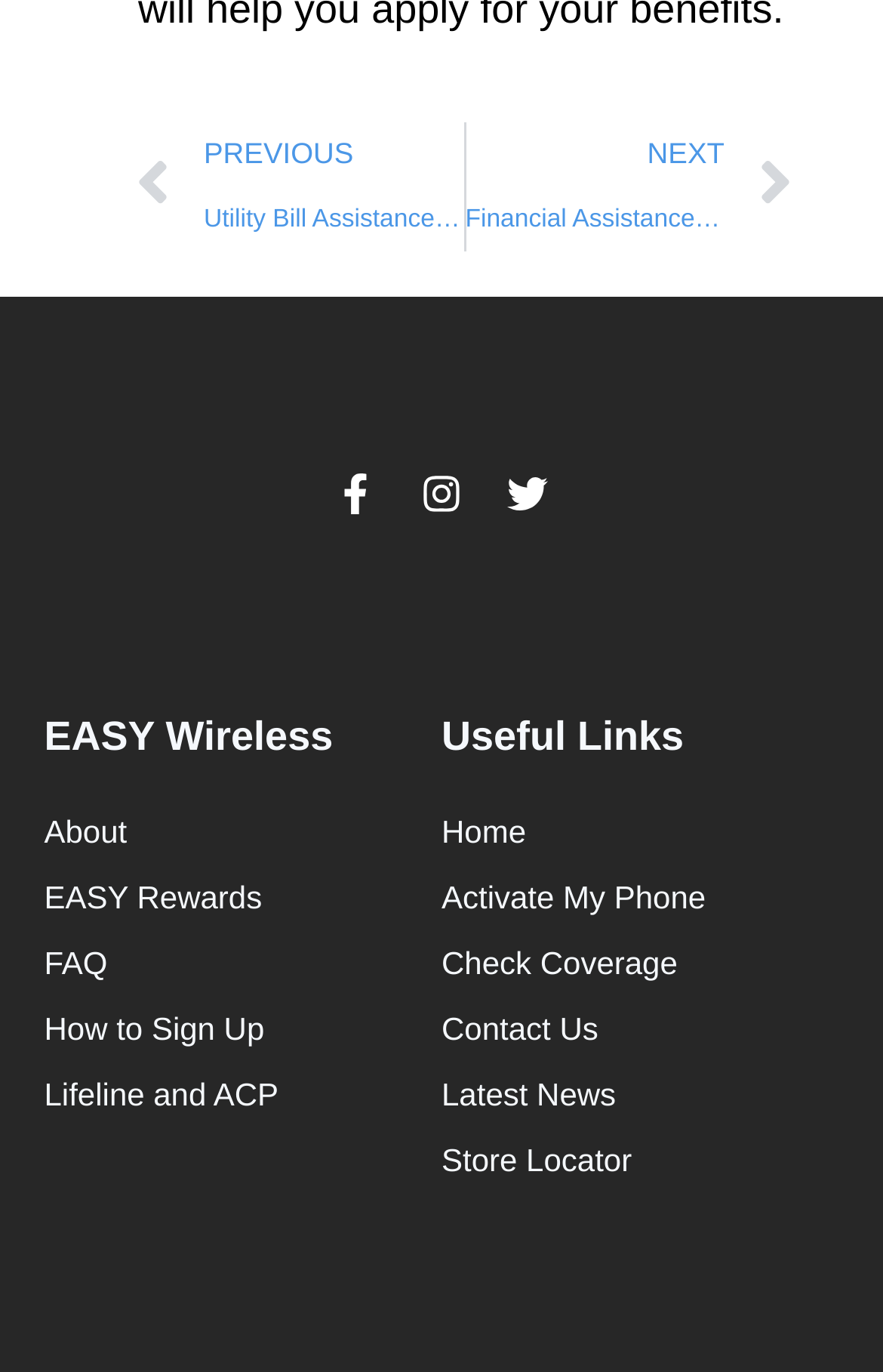Using the format (top-left x, top-left y, bottom-right x, bottom-right y), provide the bounding box coordinates for the described UI element. All values should be floating point numbers between 0 and 1: How to Sign Up

[0.05, 0.732, 0.5, 0.767]